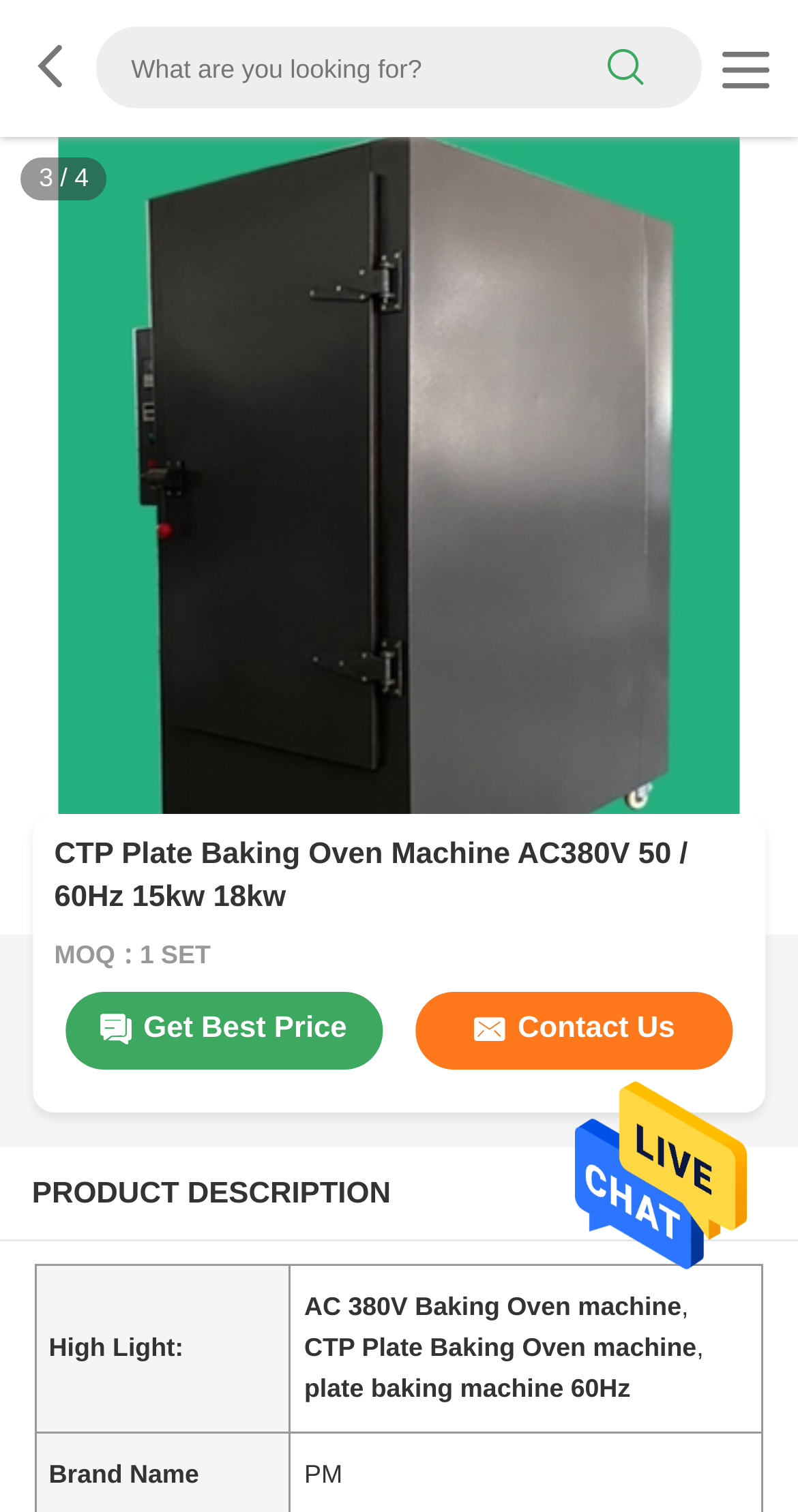Locate the bounding box of the UI element described by: "search" in the given webpage screenshot.

[0.694, 0.02, 0.876, 0.07]